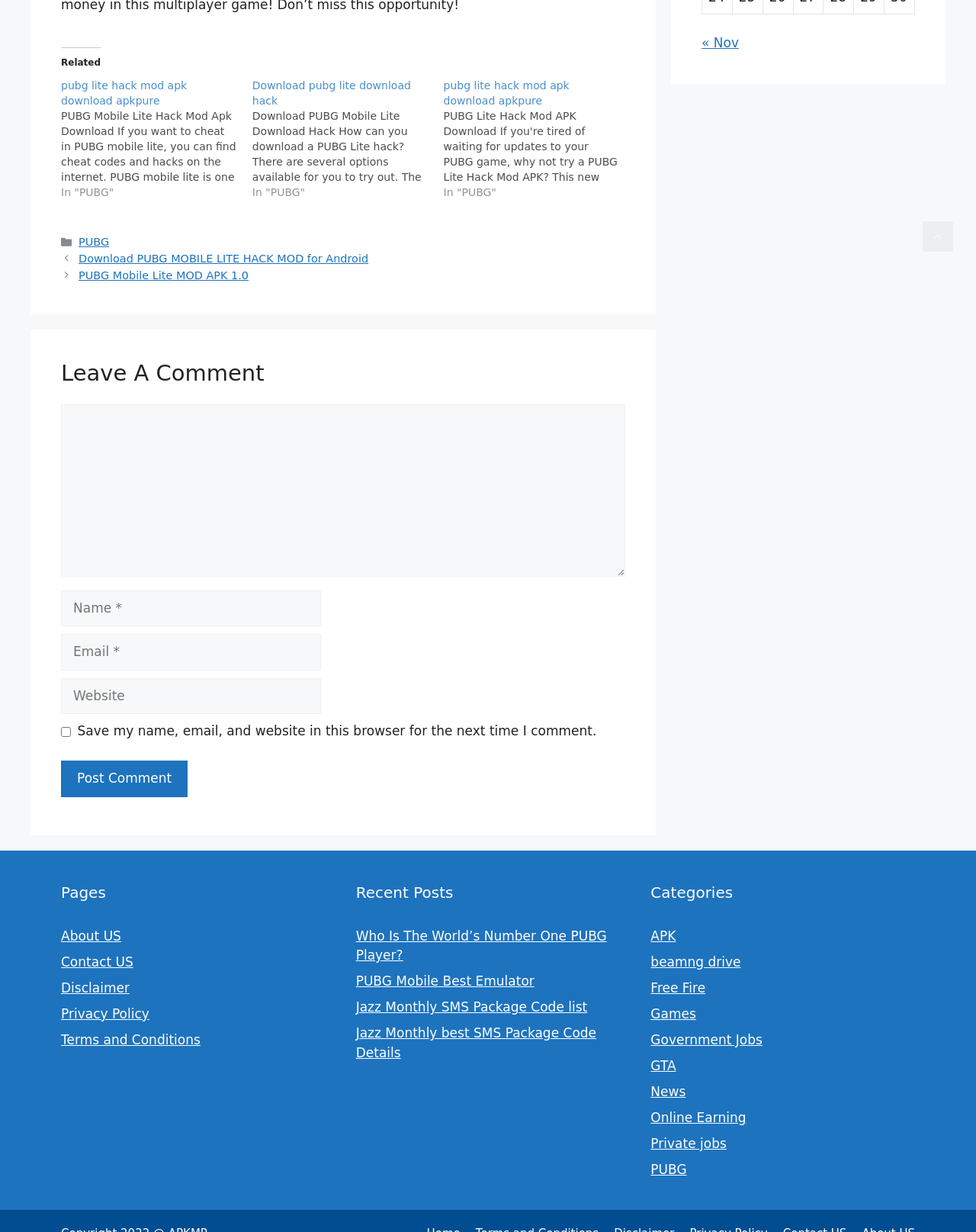Kindly determine the bounding box coordinates for the clickable area to achieve the given instruction: "explore Noble Sweatbath".

None